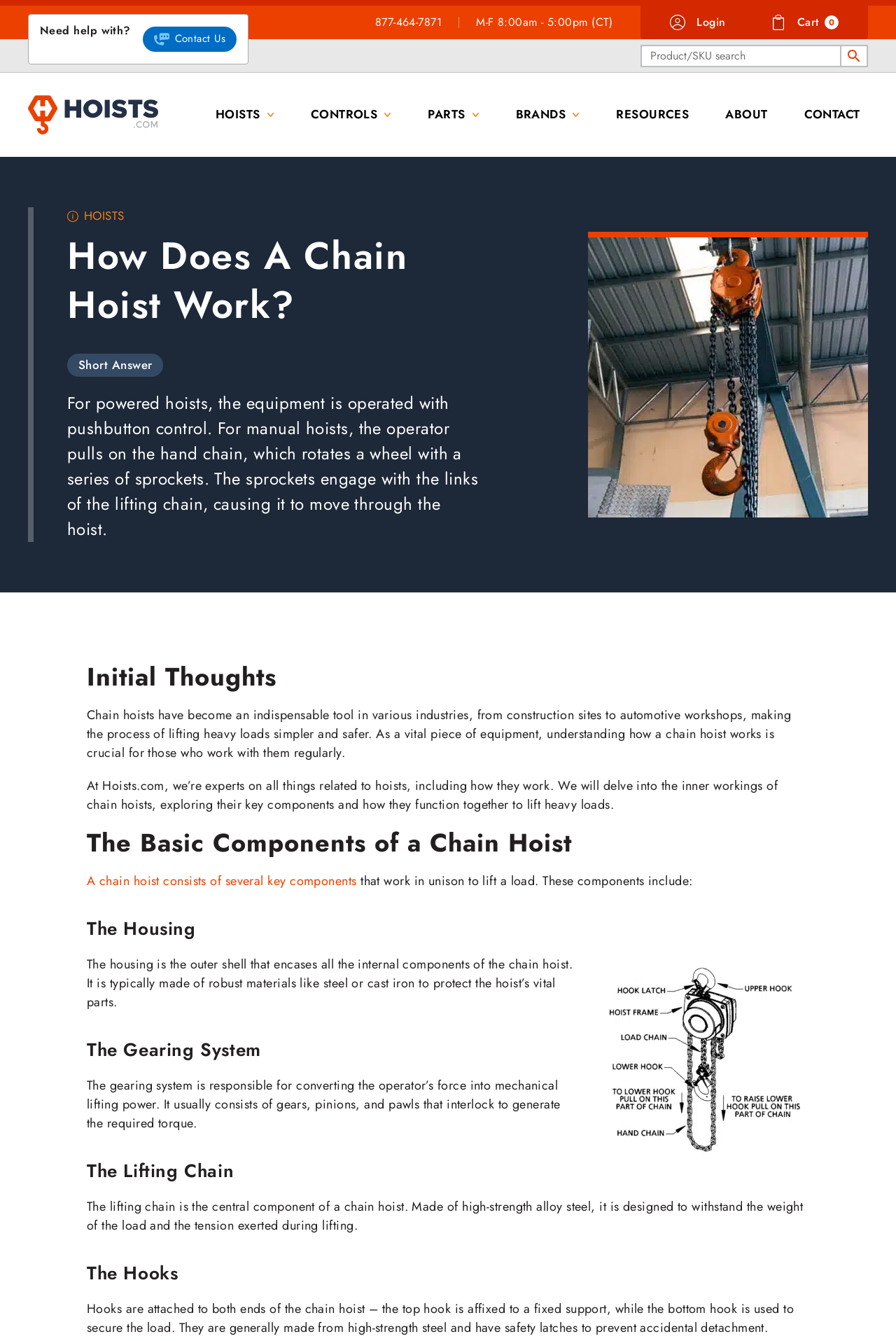Given the description: "877-464-7871", determine the bounding box coordinates of the UI element. The coordinates should be formatted as four float numbers between 0 and 1, [left, top, right, bottom].

[0.419, 0.01, 0.493, 0.023]